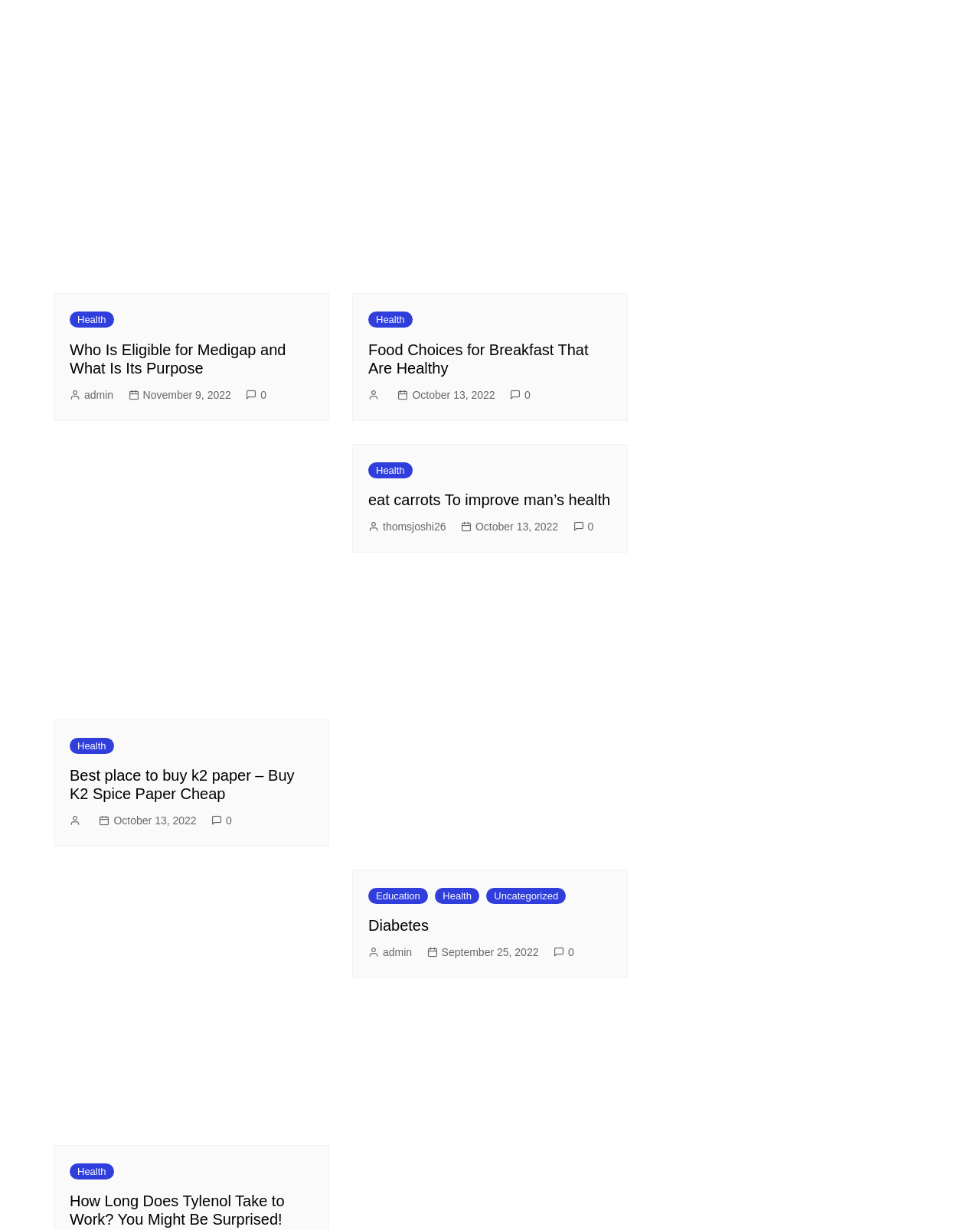Using the description "November 9, 2022", predict the bounding box of the relevant HTML element.

[0.131, 0.314, 0.236, 0.328]